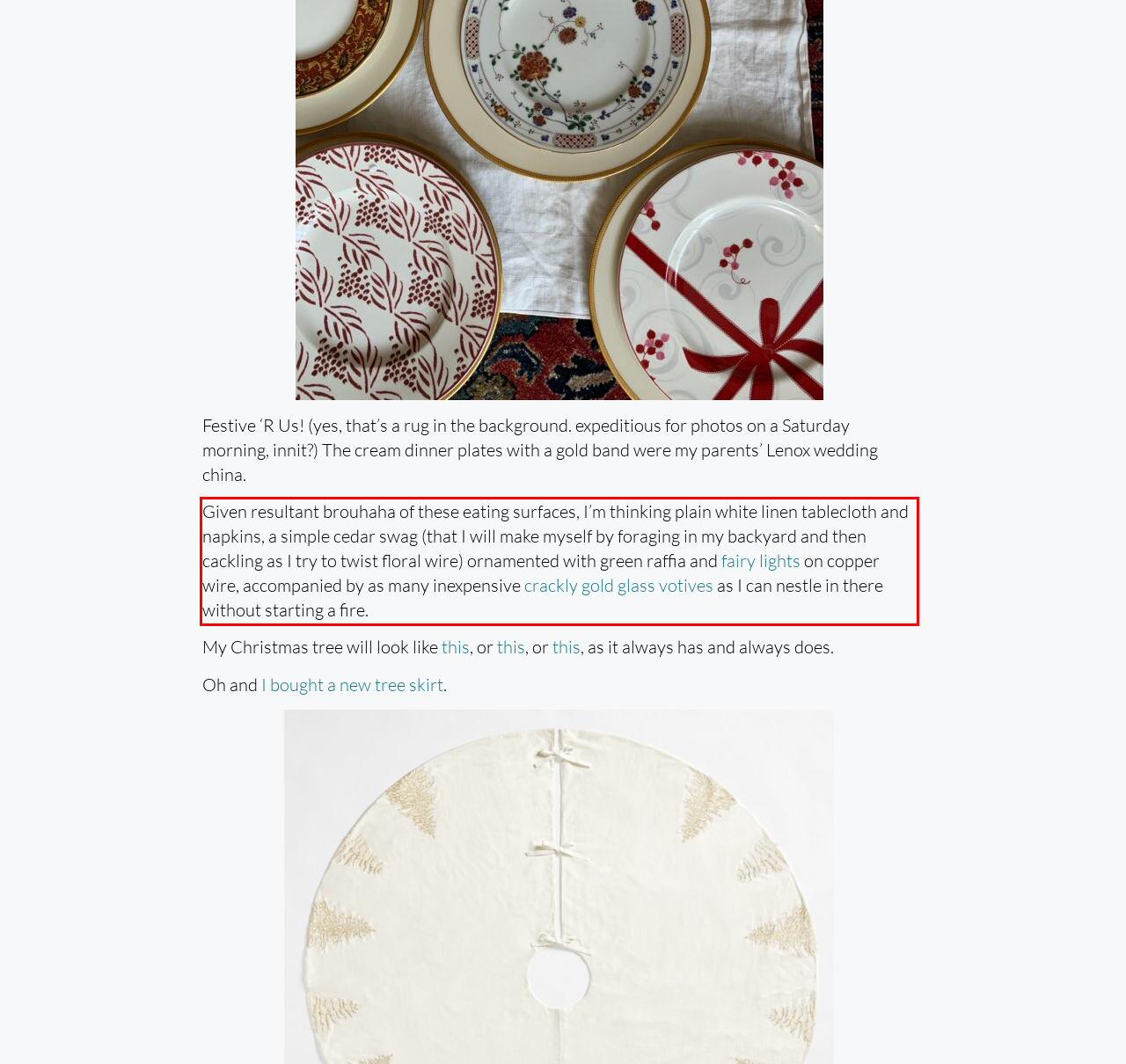Please examine the webpage screenshot containing a red bounding box and use OCR to recognize and output the text inside the red bounding box.

Given resultant brouhaha of these eating surfaces, I’m thinking plain white linen tablecloth and napkins, a simple cedar swag (that I will make myself by foraging in my backyard and then cackling as I try to twist floral wire) ornamented with green raffia and fairy lights on copper wire, accompanied by as many inexpensive crackly gold glass votives as I can nestle in there without starting a fire.